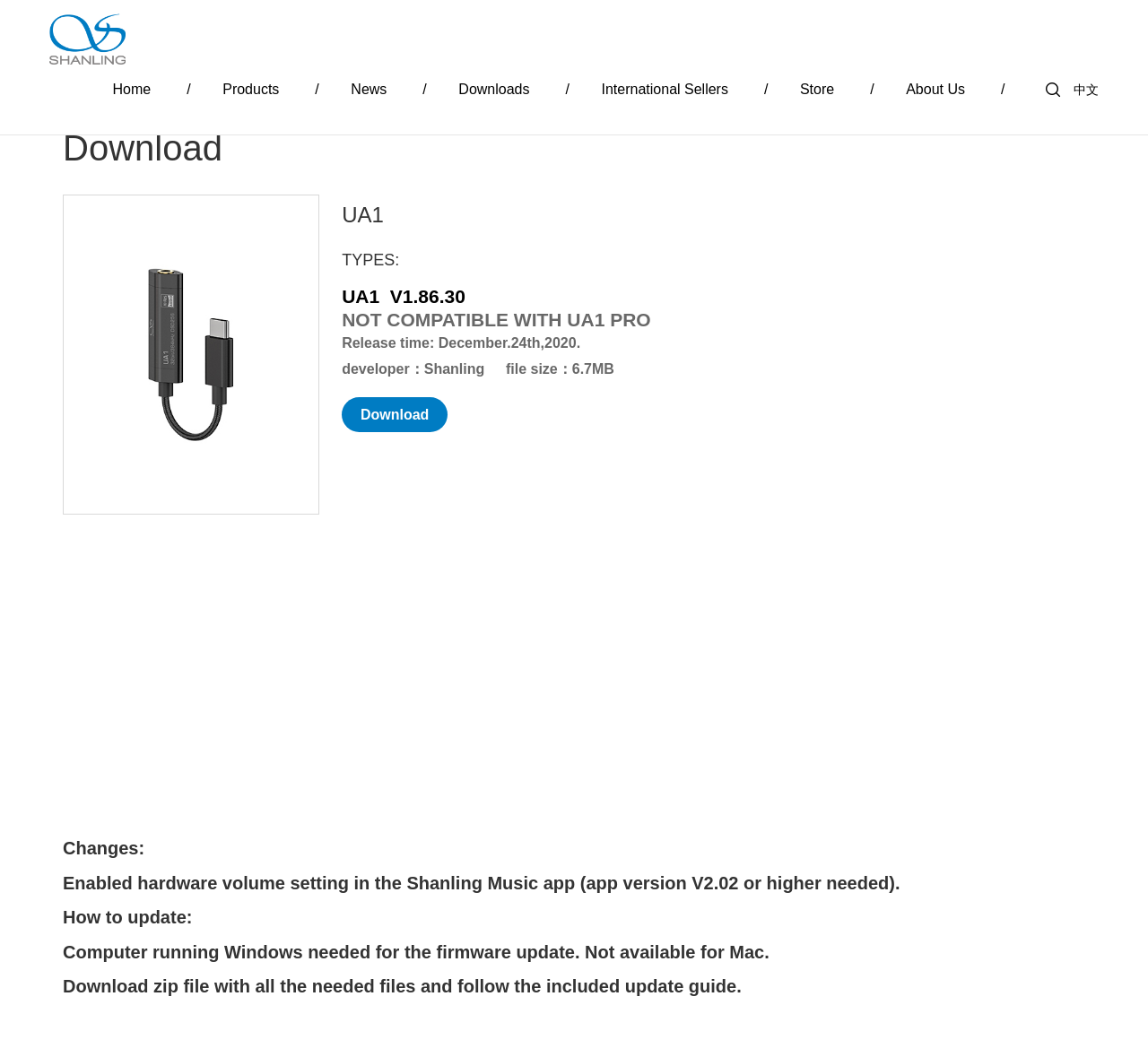How many main categories are there?
Give a single word or phrase as your answer by examining the image.

7